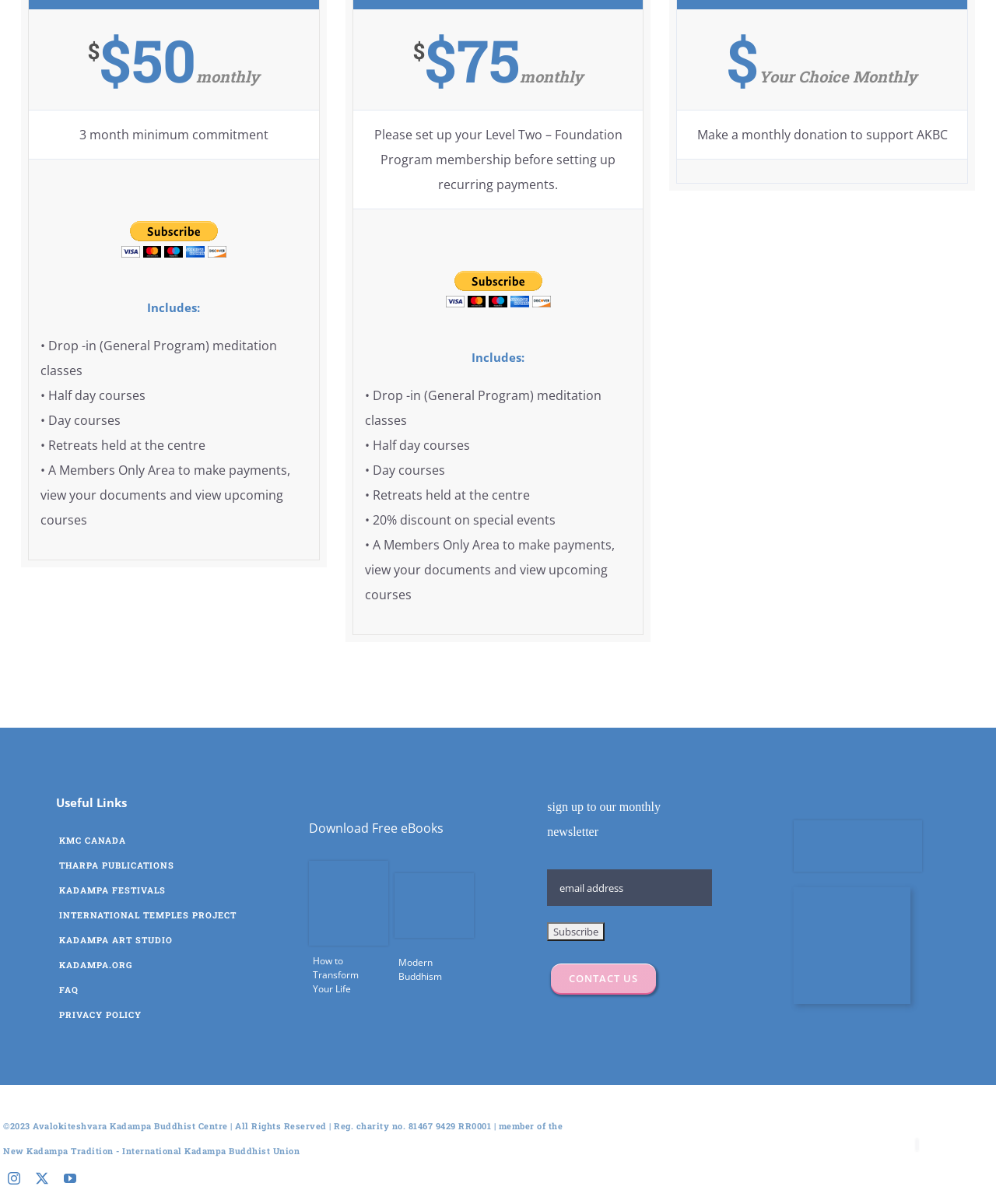Please identify the bounding box coordinates of the element's region that needs to be clicked to fulfill the following instruction: "Click the PayPal button to pay $75 monthly". The bounding box coordinates should consist of four float numbers between 0 and 1, i.e., [left, top, right, bottom].

[0.443, 0.225, 0.557, 0.255]